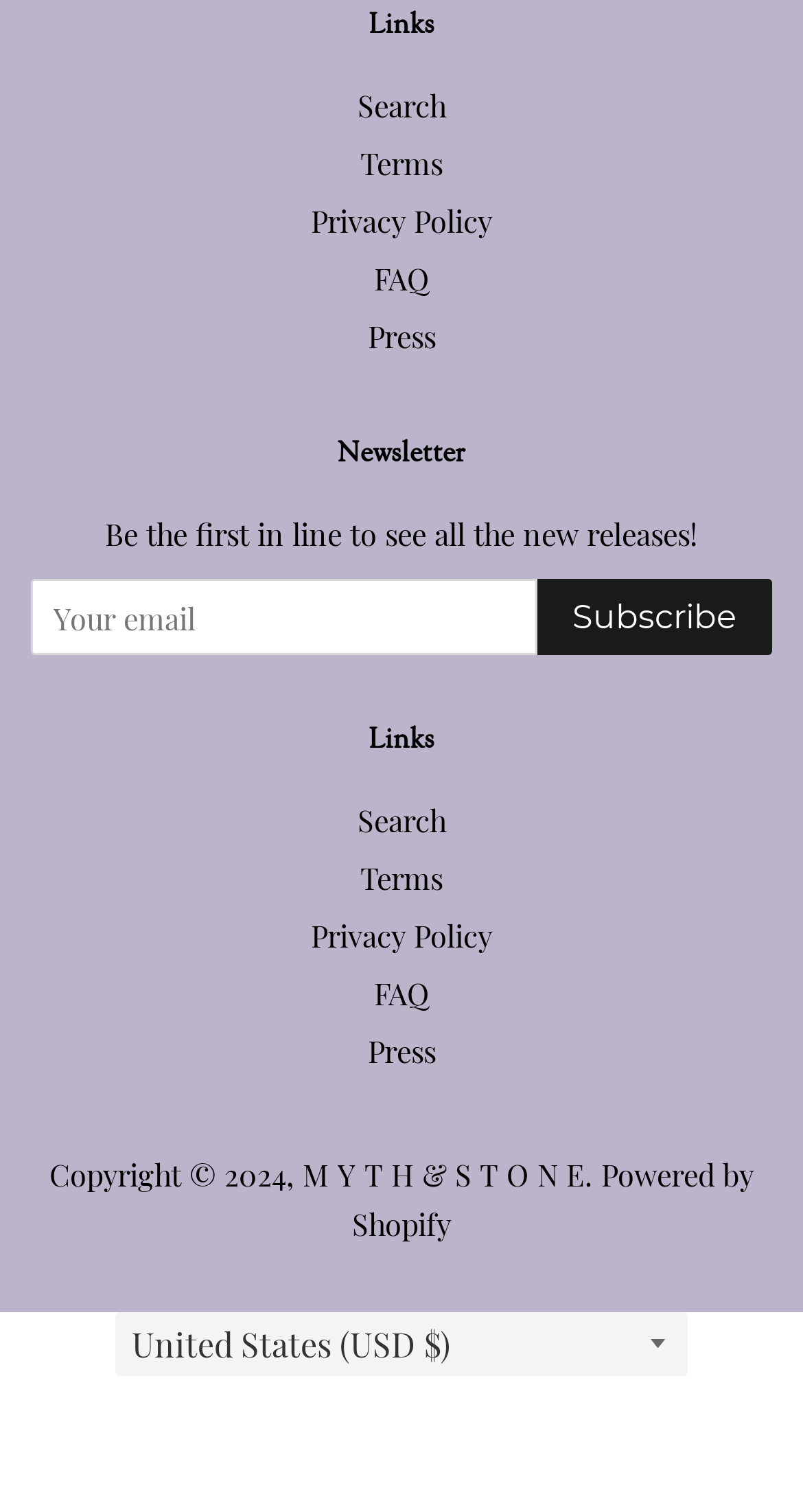Can you find the bounding box coordinates of the area I should click to execute the following instruction: "Check the FAQ"?

[0.465, 0.17, 0.535, 0.198]